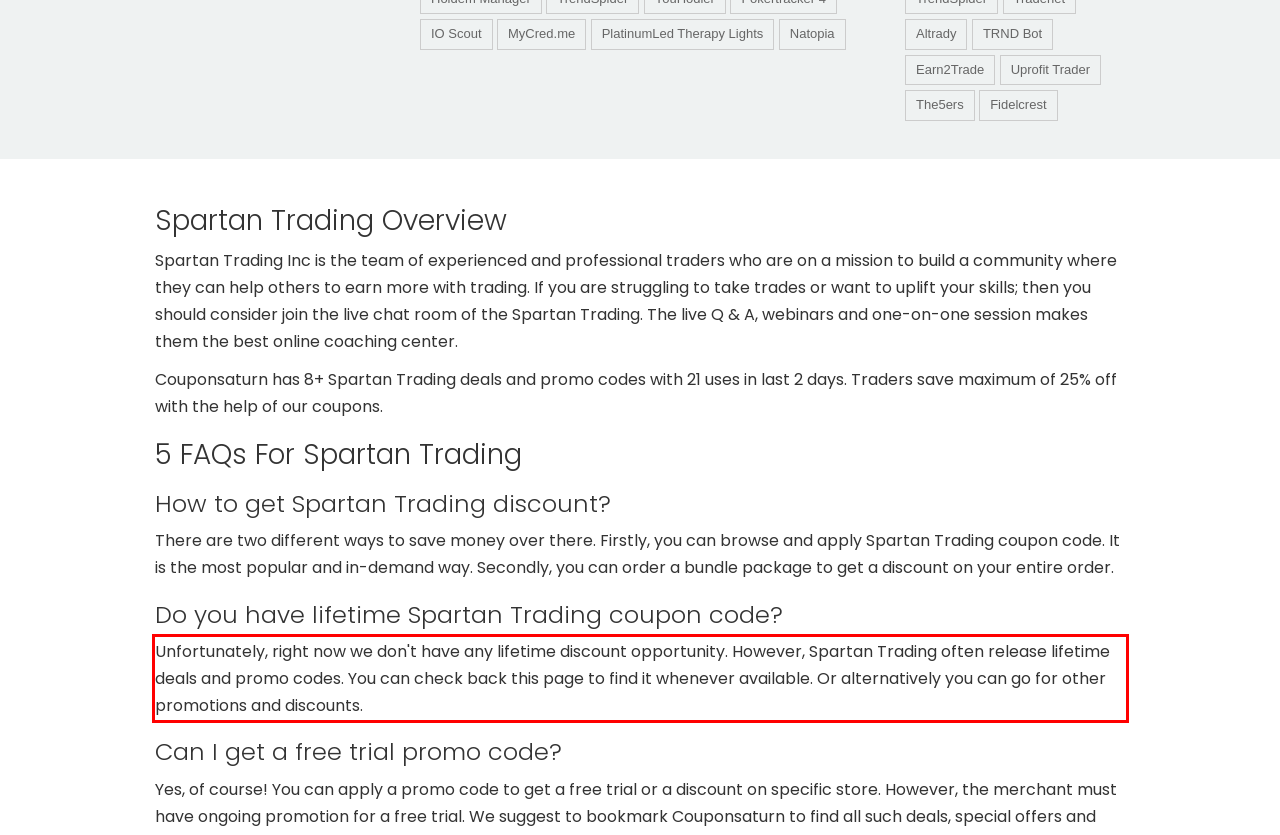Look at the provided screenshot of the webpage and perform OCR on the text within the red bounding box.

Unfortunately, right now we don't have any lifetime discount opportunity. However, Spartan Trading often release lifetime deals and promo codes. You can check back this page to find it whenever available. Or alternatively you can go for other promotions and discounts.